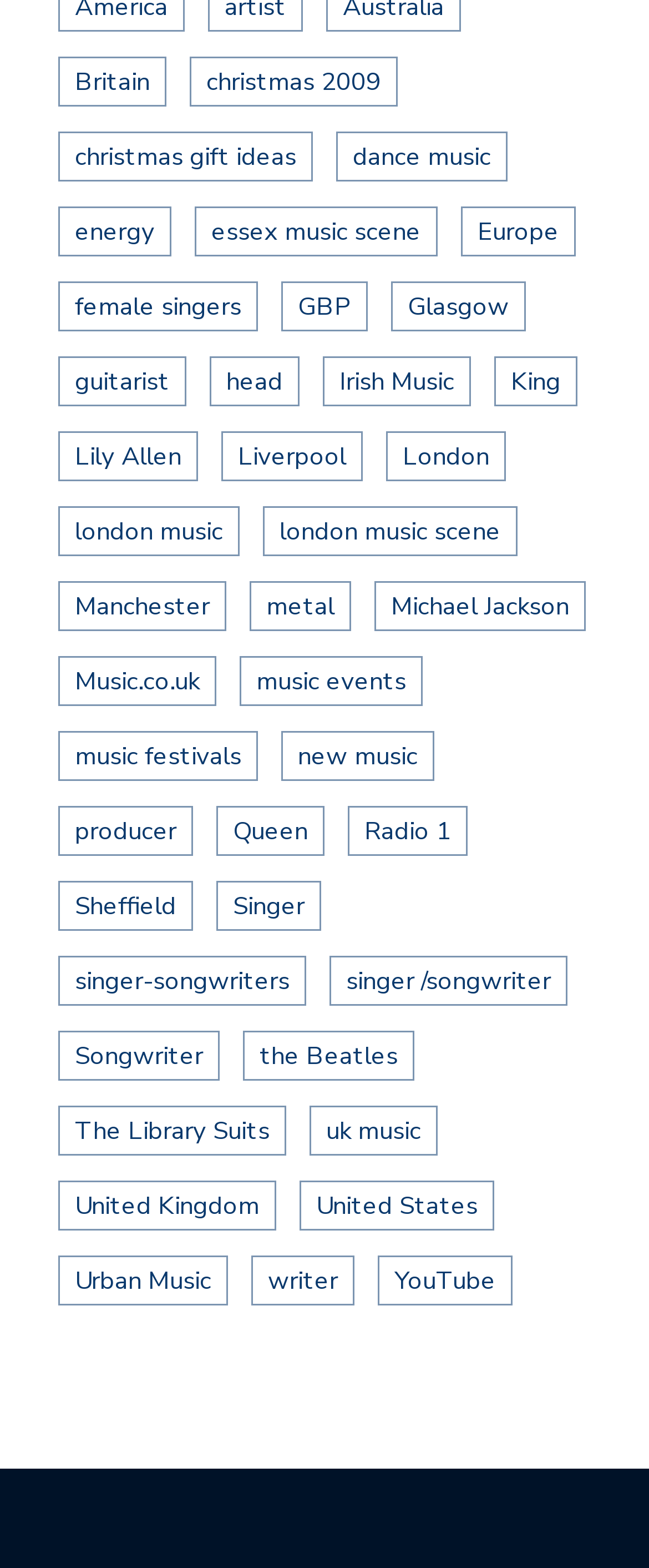Please determine the bounding box coordinates of the element to click in order to execute the following instruction: "Click on the link to view Christmas 2009 items". The coordinates should be four float numbers between 0 and 1, specified as [left, top, right, bottom].

[0.292, 0.036, 0.613, 0.067]